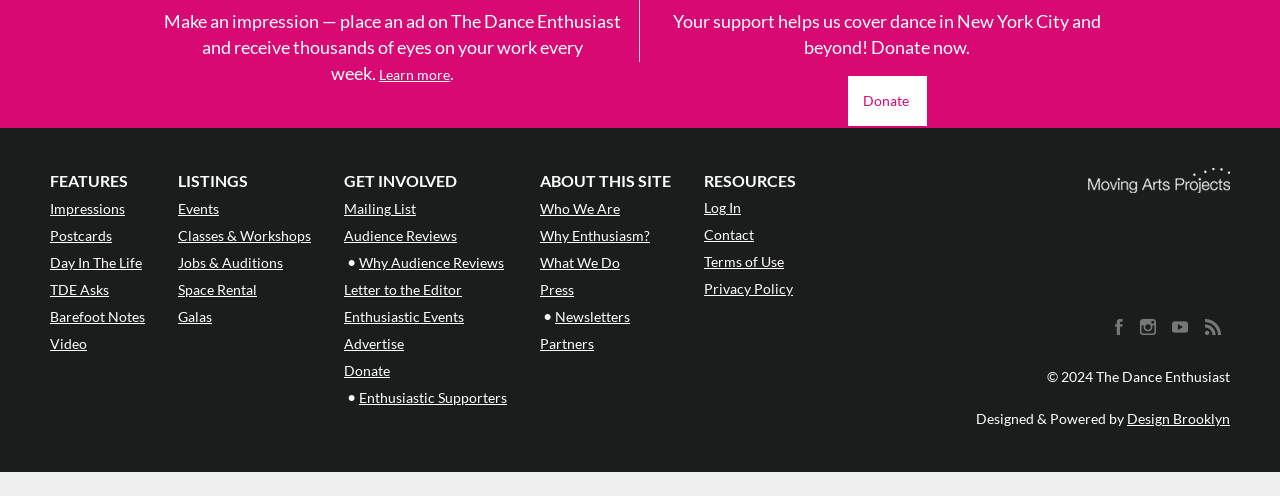What social media platforms is the website available on?
Can you provide a detailed and comprehensive answer to the question?

The website has links to its social media profiles, including Facebook, Instagram, and YouTube. These links are accompanied by images of the respective social media platforms' logos.